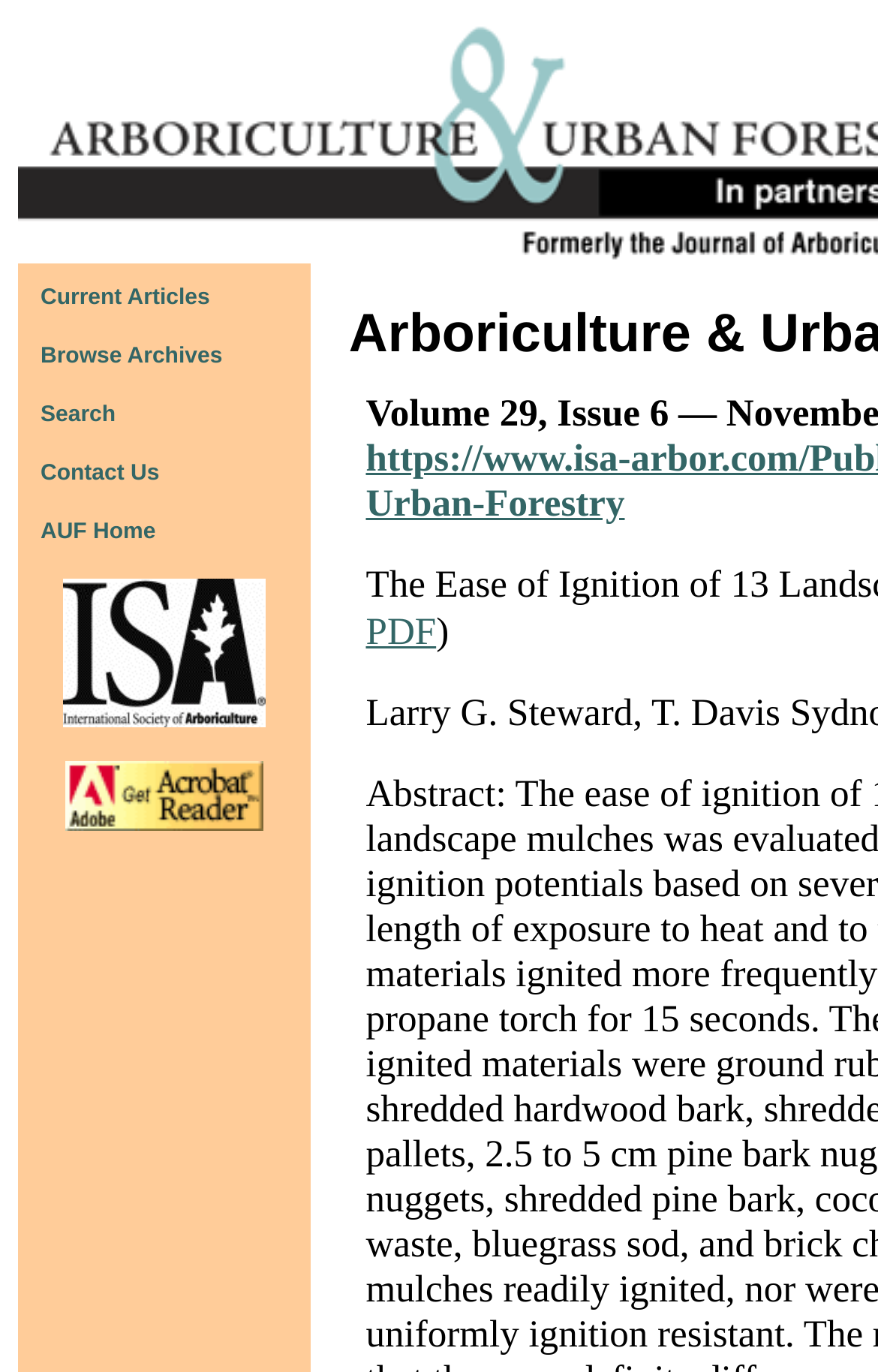How many links are in the top table?
Please analyze the image and answer the question with as much detail as possible.

By counting the number of rows in the top layout table, I can see that there are five links: 'Current Articles', 'Browse Archives', 'Search', 'Contact Us', and 'AUF Home'.